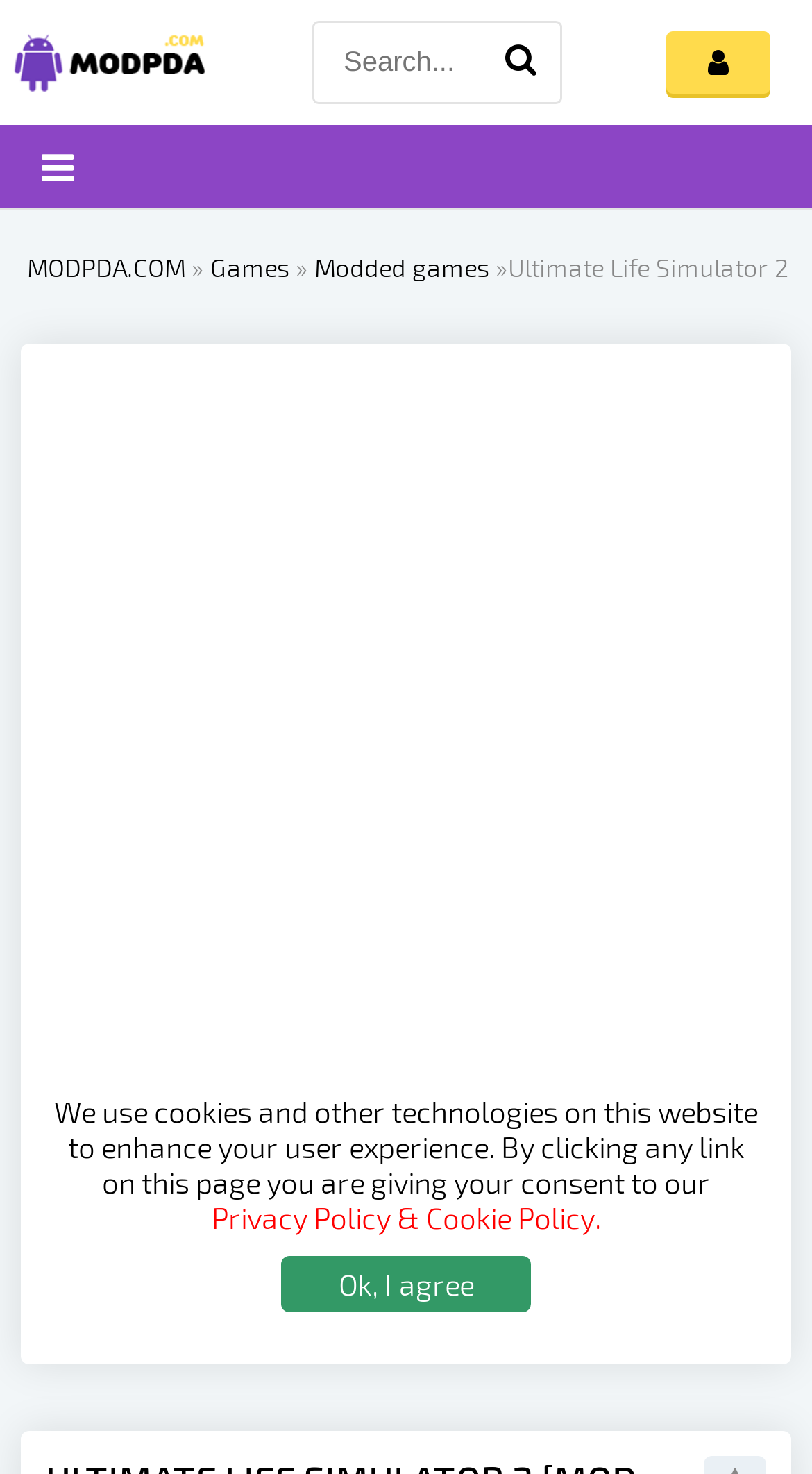How many navigation links are at the top of the webpage?
Please provide a single word or phrase as the answer based on the screenshot.

Three